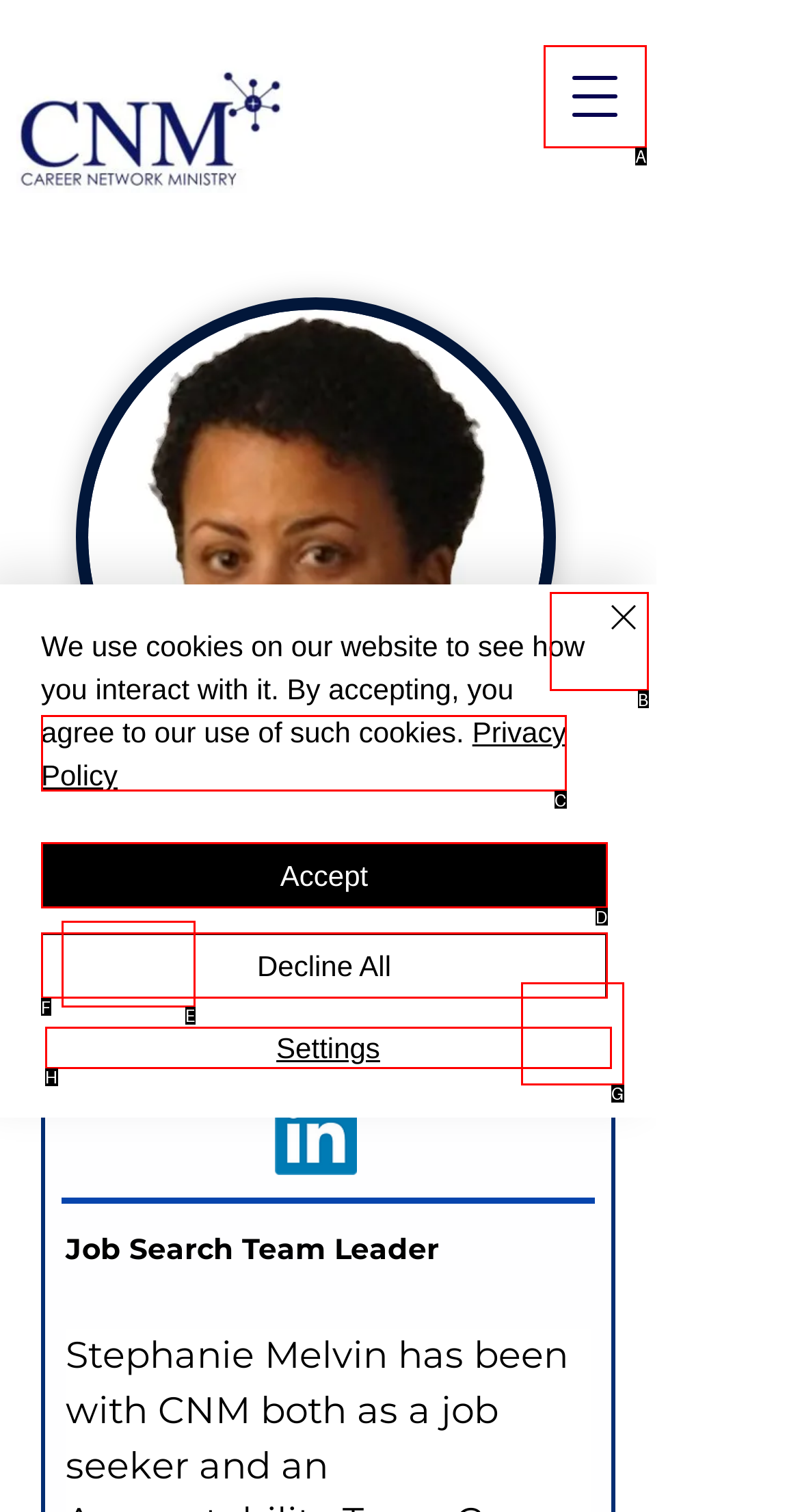Choose the HTML element that matches the description: aria-label="Close"
Reply with the letter of the correct option from the given choices.

B